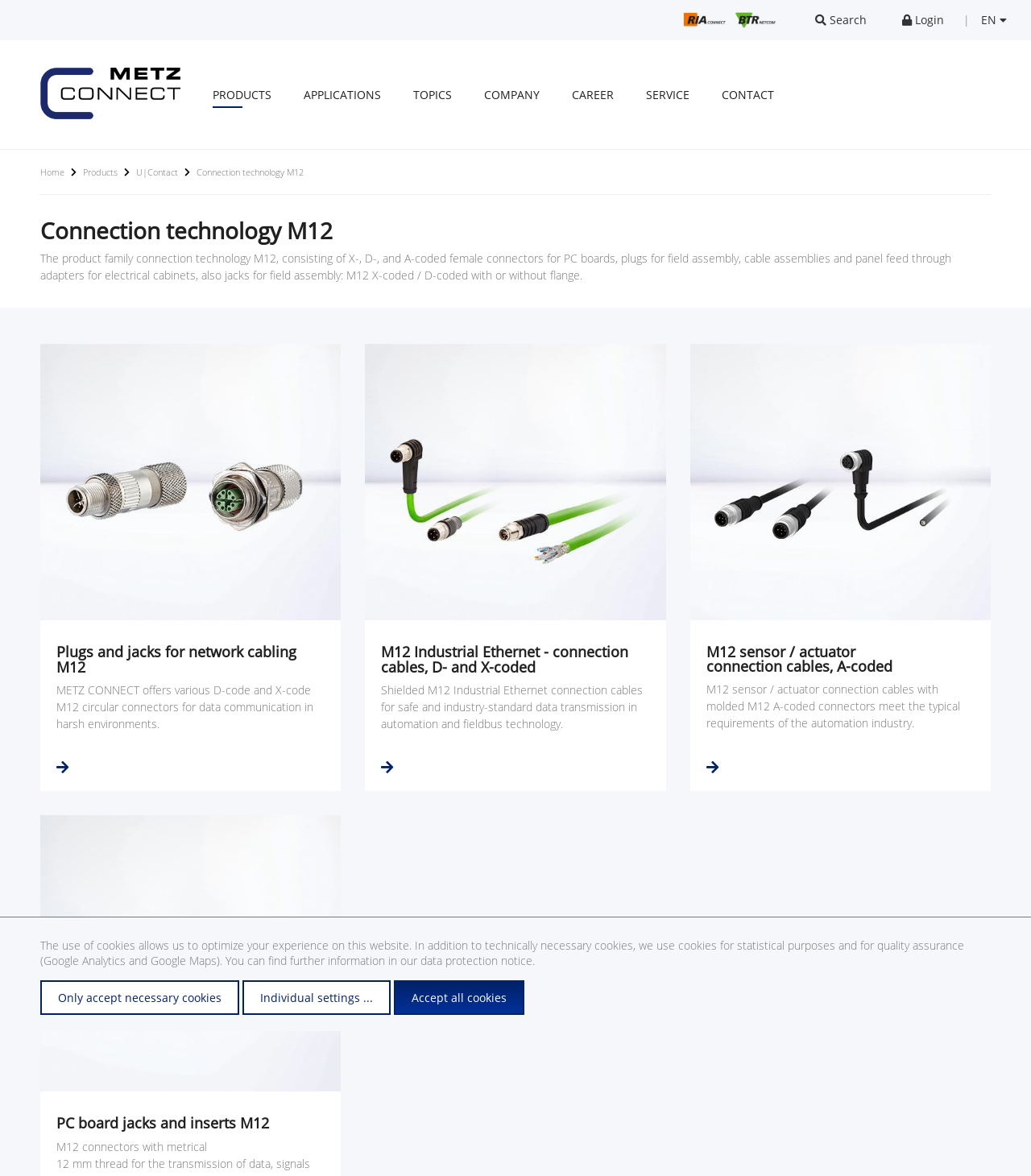Locate the bounding box coordinates of the clickable part needed for the task: "Go to the products page".

[0.08, 0.141, 0.116, 0.151]